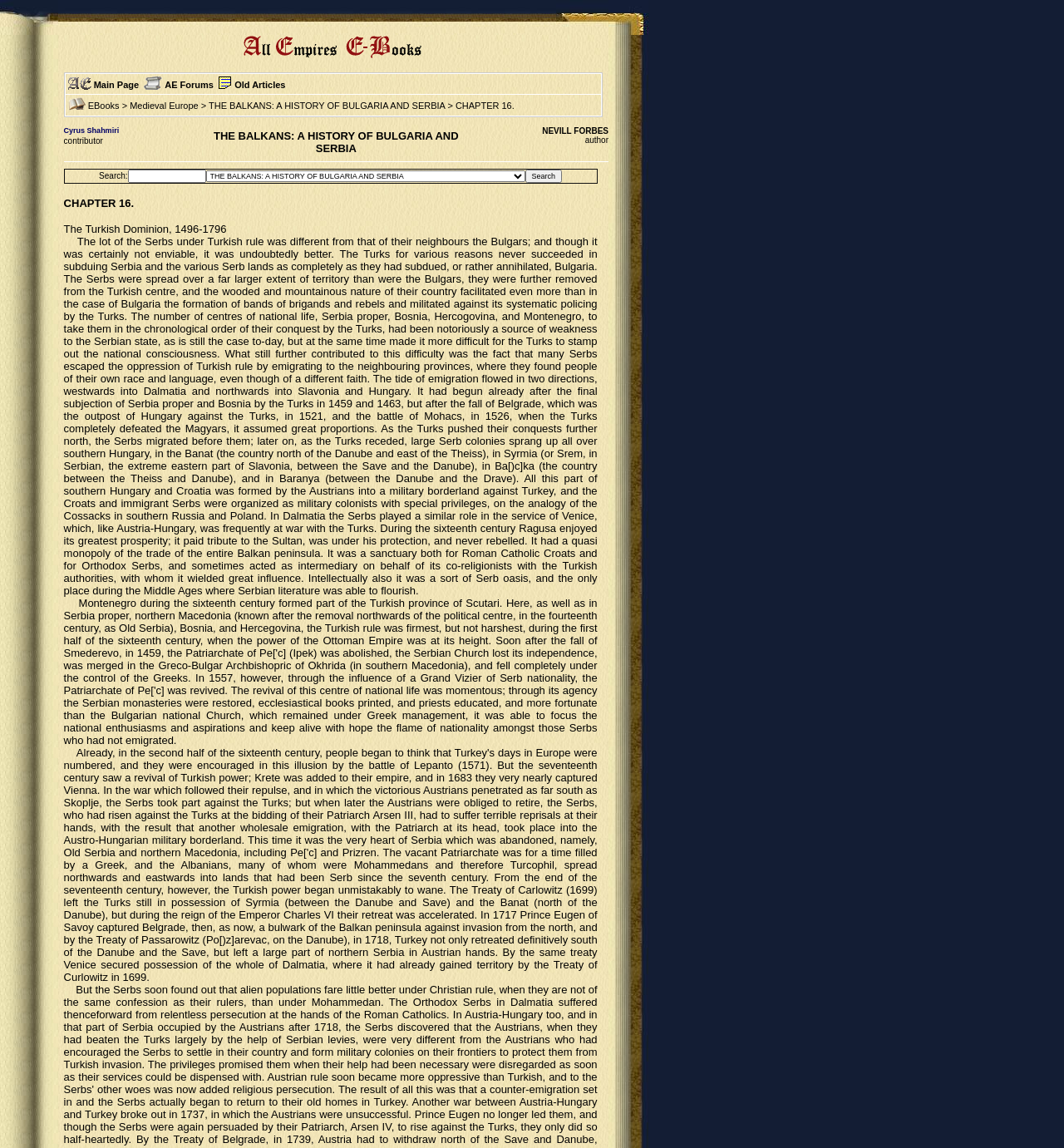Pinpoint the bounding box coordinates of the clickable element needed to complete the instruction: "Click the 'Old Articles' link". The coordinates should be provided as four float numbers between 0 and 1: [left, top, right, bottom].

[0.22, 0.07, 0.268, 0.078]